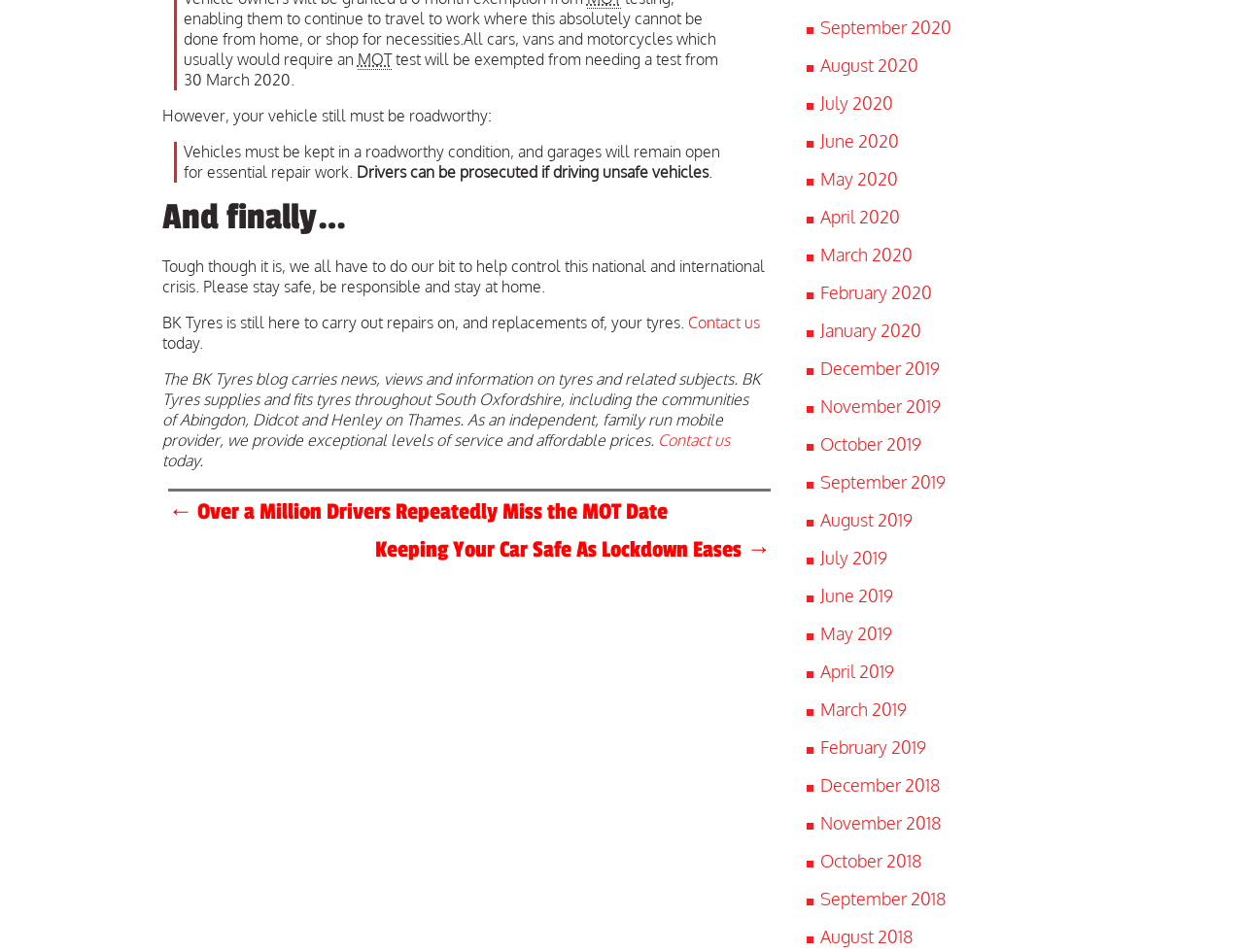What is the name of the ministry mentioned?
From the details in the image, provide a complete and detailed answer to the question.

The name of the ministry mentioned is 'Ministry of Transport' which is indicated by the abbreviation 'Ministry of Transport' at the top of the webpage.